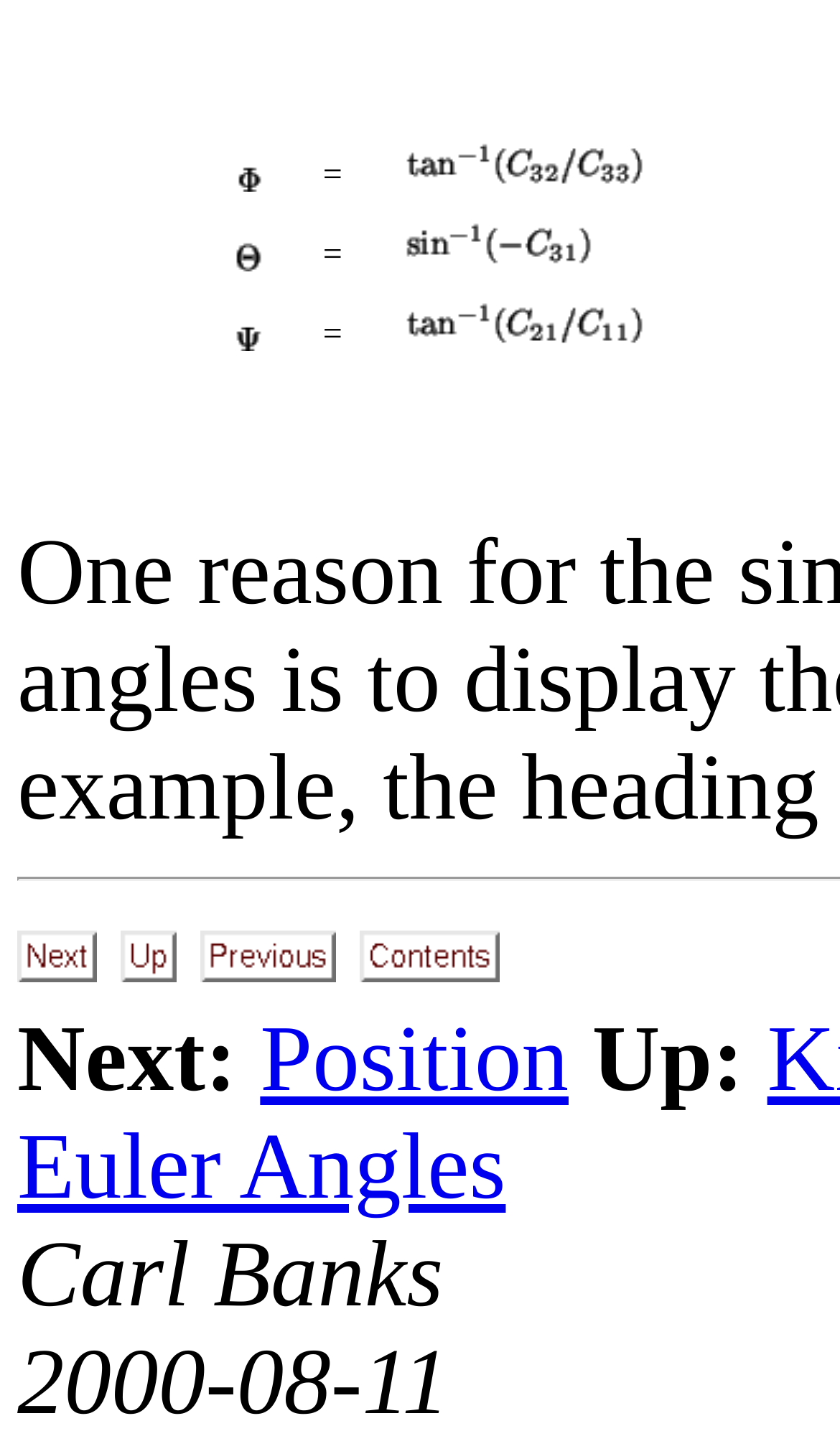Use a single word or phrase to answer the question:
What is the formula for Theta?

sin^(-1)(-C31)